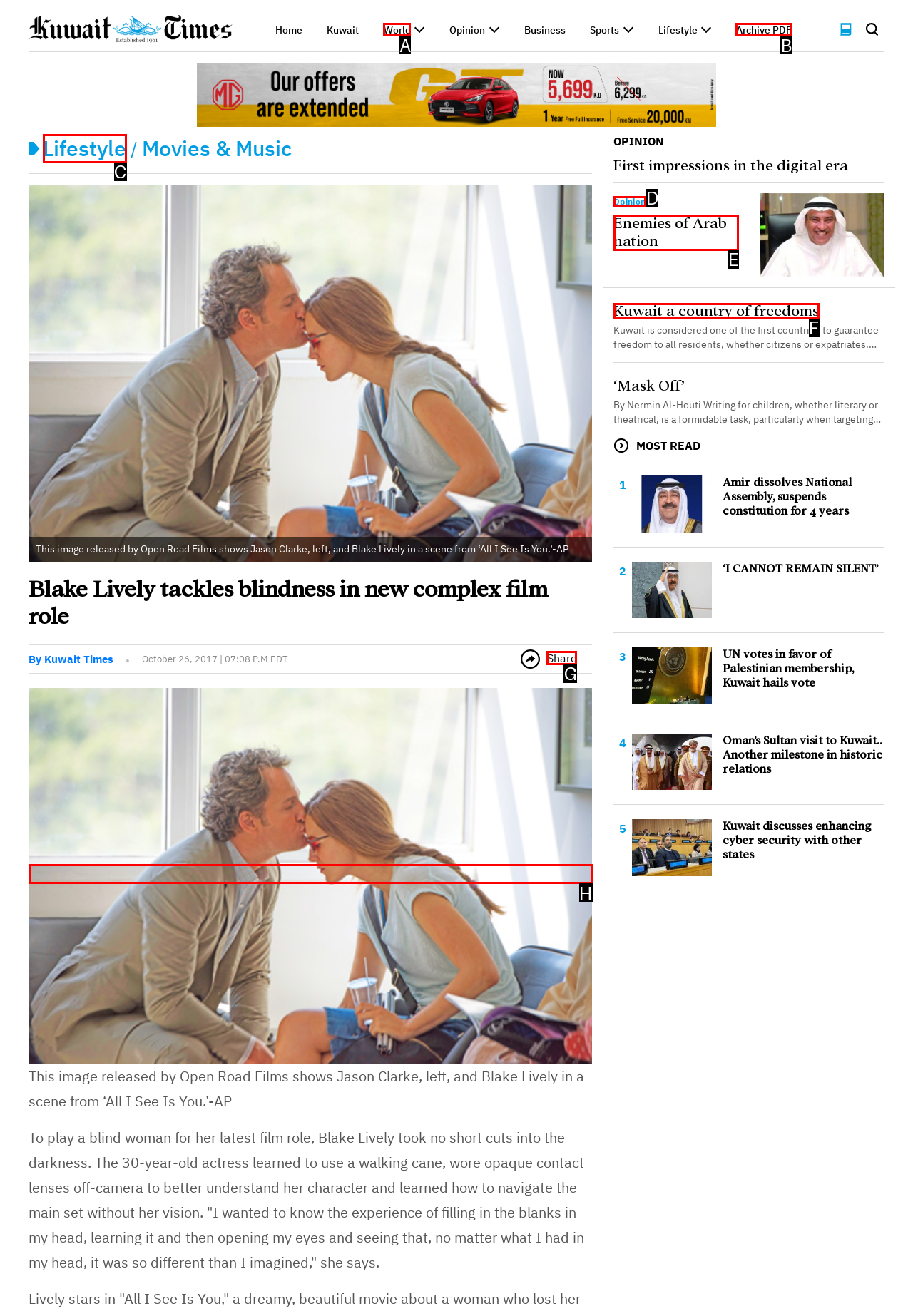Indicate which HTML element you need to click to complete the task: Share the article. Provide the letter of the selected option directly.

G